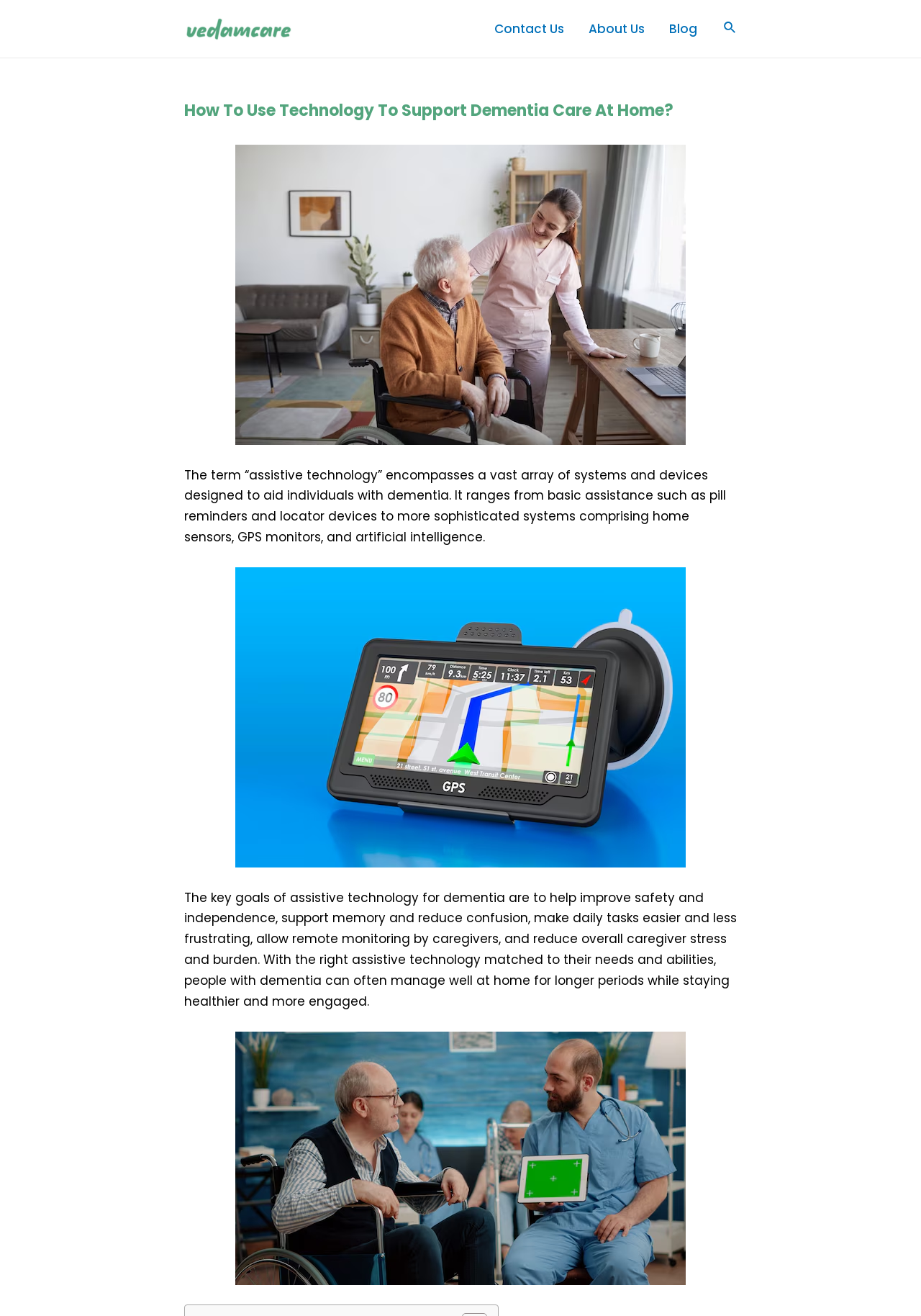Look at the image and answer the question in detail:
What is the benefit of using assistive technology for dementia patients?

According to the webpage, with the right assistive technology matched to their needs and abilities, people with dementia can often manage well at home for longer periods while staying healthier and more engaged.